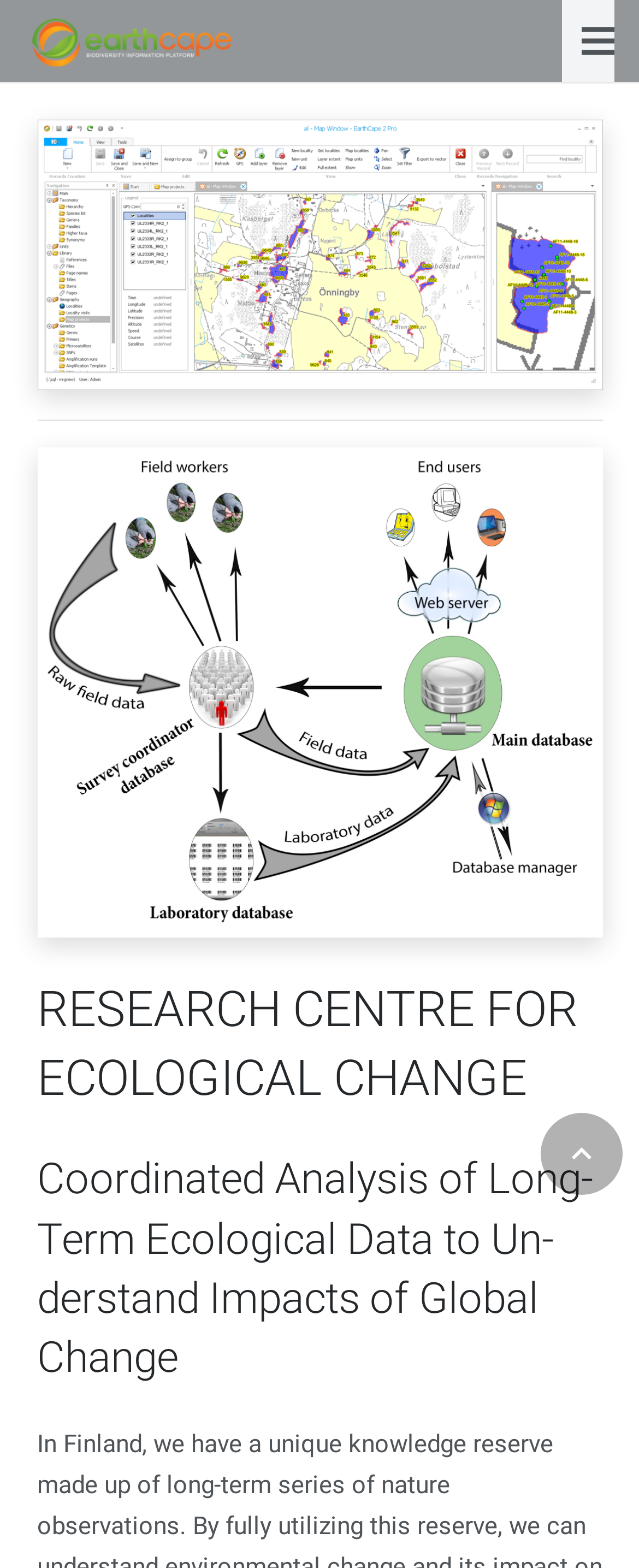Answer the following query with a single word or phrase:
What is the text of the second heading?

Coordinated Analysis of Long-Term Ecological Data to Understand Impacts of Global Change